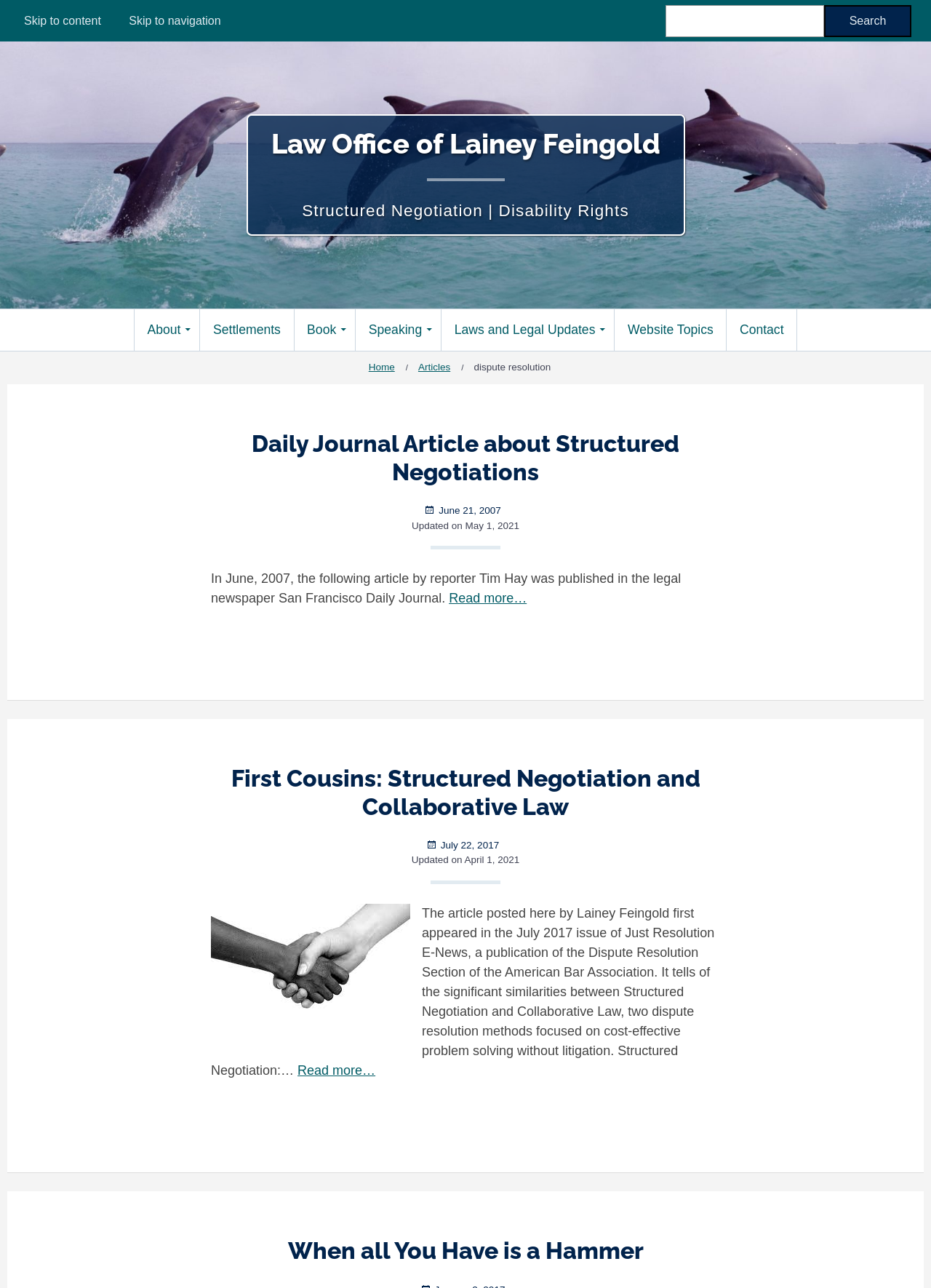Give a one-word or one-phrase response to the question: 
How many navigation menus are on this webpage?

Three